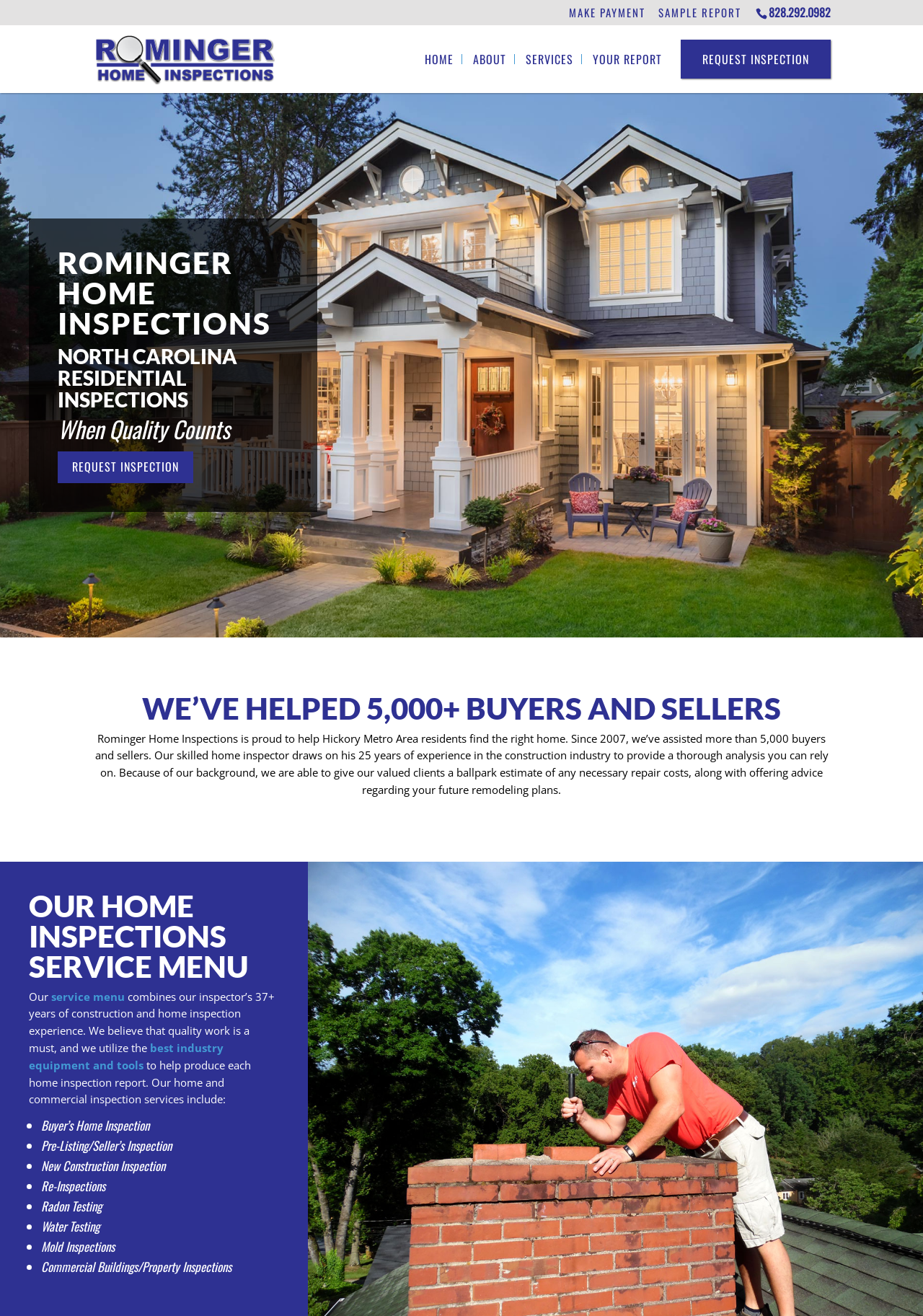Respond with a single word or phrase to the following question:
What is the phone number to call for home inspections?

(828) 292-0982